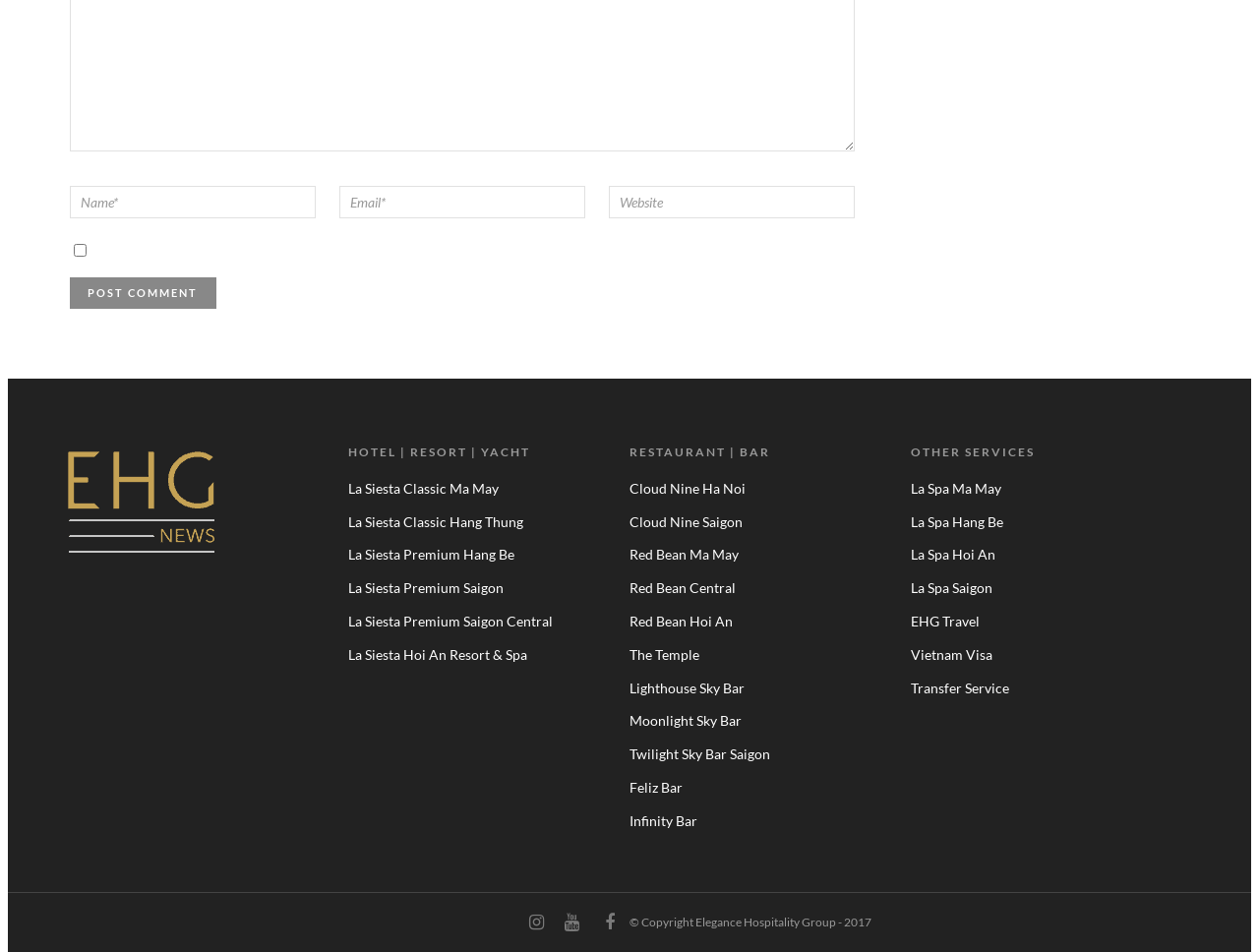Locate the bounding box coordinates of the clickable area to execute the instruction: "Post a comment". Provide the coordinates as four float numbers between 0 and 1, represented as [left, top, right, bottom].

[0.055, 0.292, 0.172, 0.324]